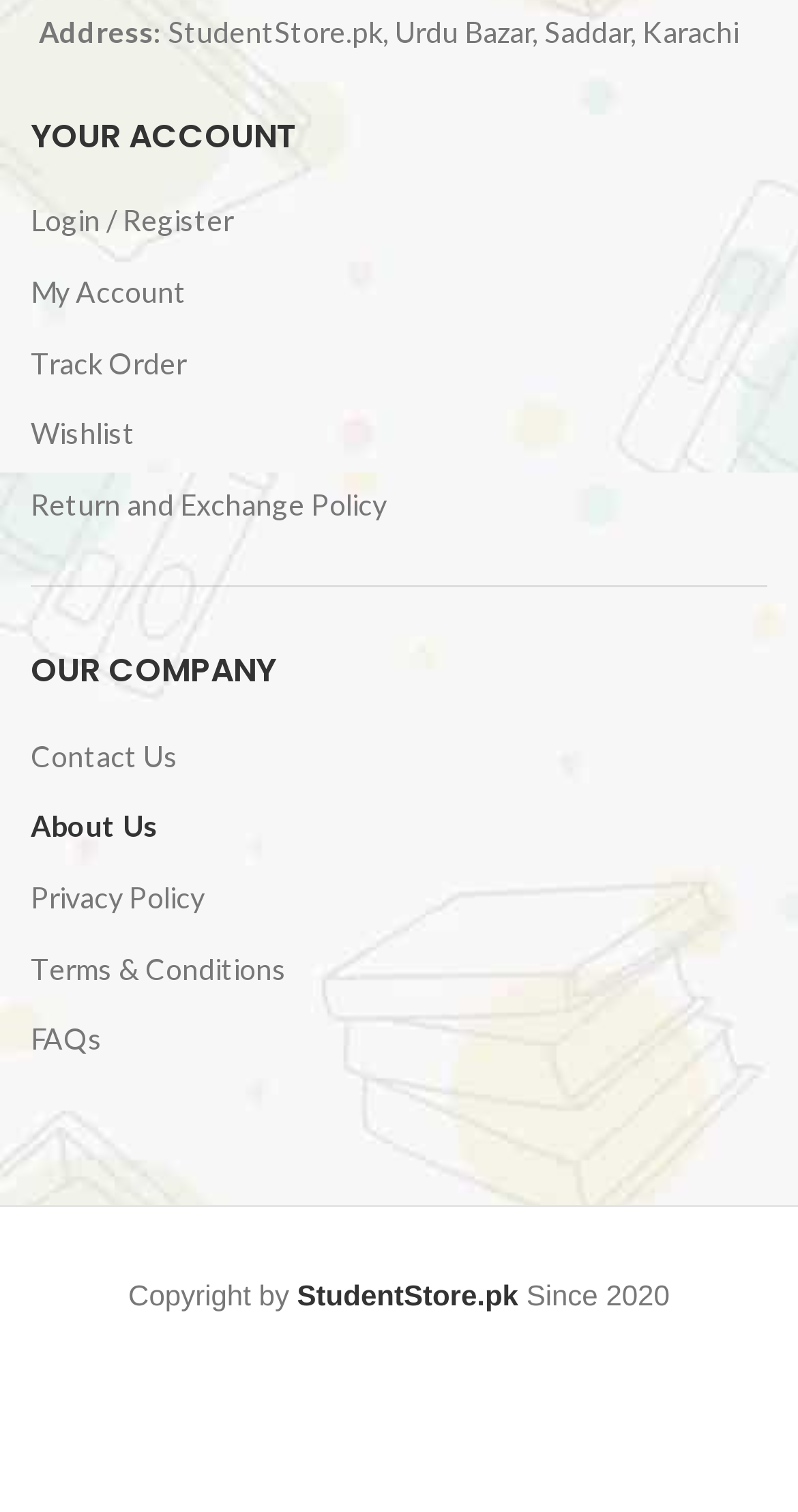Please predict the bounding box coordinates (top-left x, top-left y, bottom-right x, bottom-right y) for the UI element in the screenshot that fits the description: Return and Exchange Policy

[0.038, 0.32, 0.49, 0.347]